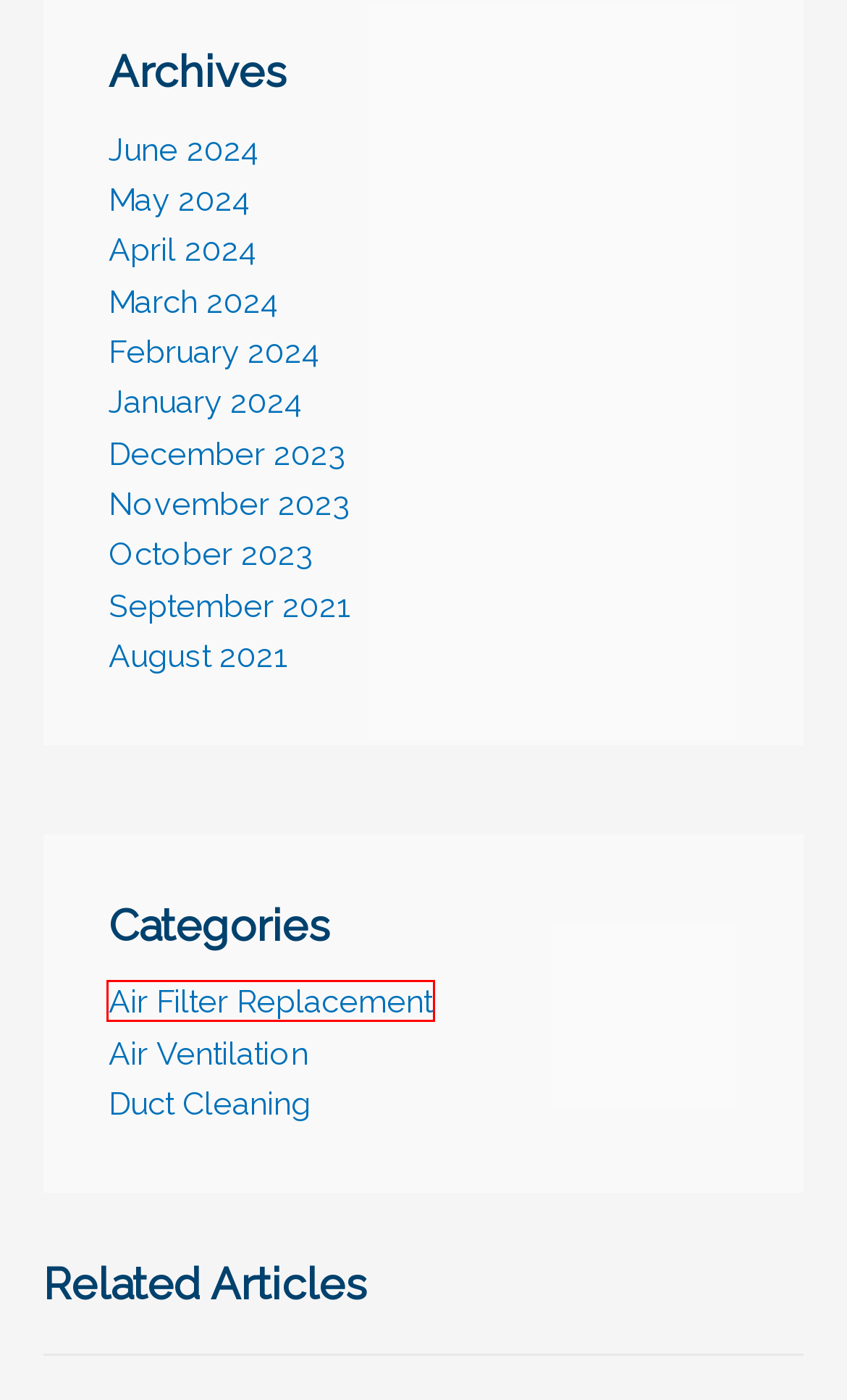You are looking at a webpage screenshot with a red bounding box around an element. Pick the description that best matches the new webpage after interacting with the element in the red bounding box. The possible descriptions are:
A. #1 Dryer Vent Cleaning Services in VA | Free Inspection
B. Air Ventilation Archives - Universal Duct Cleaning™
C. The Environmental Benefits of Getting your Air Ducts Cleaned - Universal Duct Cleaning™
D. Copyright Notice - Universal Duct Cleaning™
E. The Surprising Impact of Air Filters on Allergens in Norfolk - Universal Duct Cleaning™
F. Air Filter Replacement Archives - Universal Duct Cleaning™
G. Privacy Policy - Universal Duct Cleaning™
H. Duct Cleaning Archives - Universal Duct Cleaning™

F